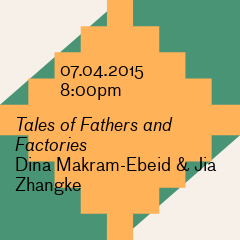Who are the featured speakers?
Can you provide a detailed and comprehensive answer to the question?

The names of the featured speakers are prominently showcased in the design, alongside the date and time of the event, indicating their importance and relevance to the themes of familial and industrial narratives.